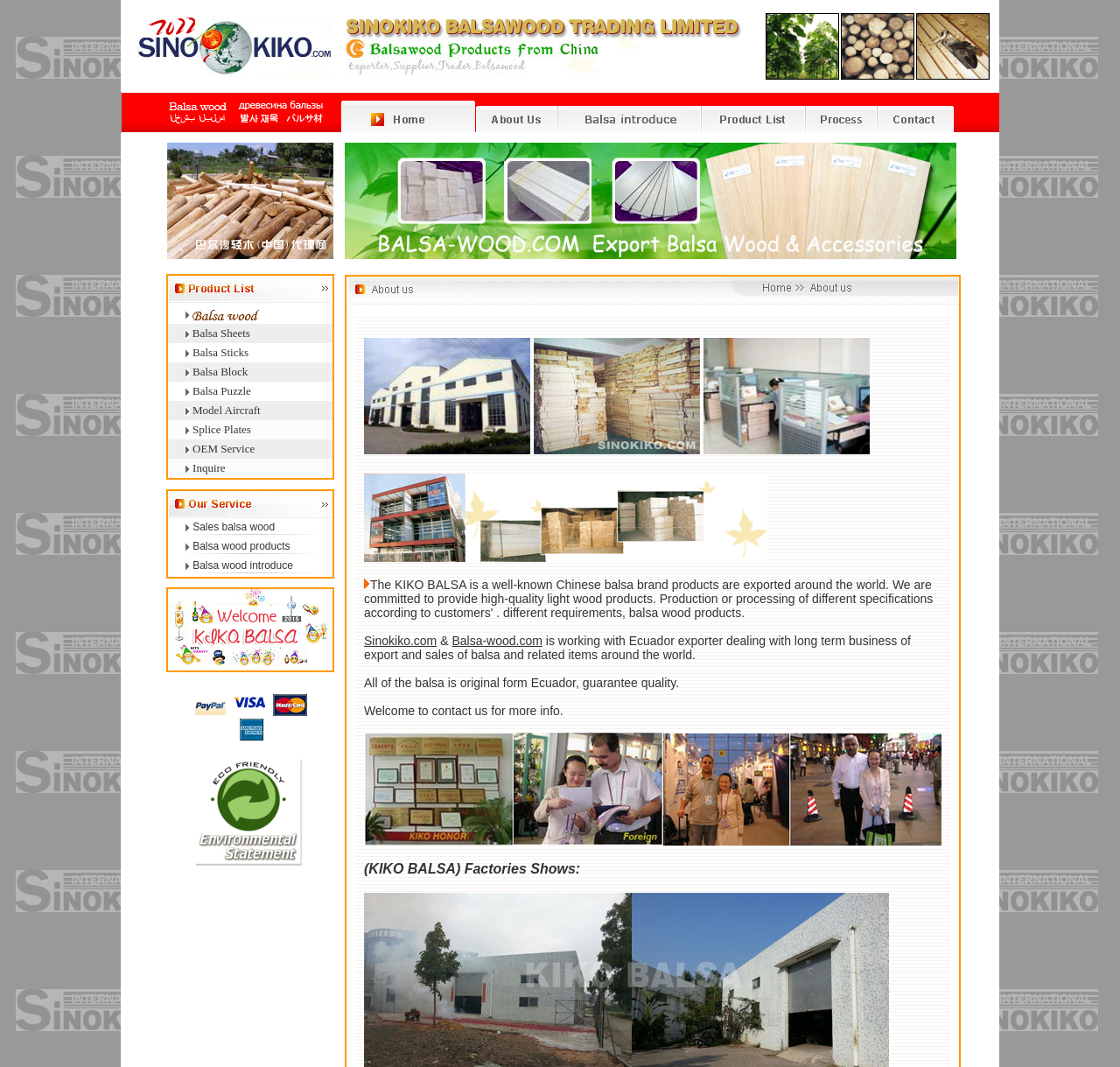Pinpoint the bounding box coordinates of the clickable element needed to complete the instruction: "Learn about Model Aircraft". The coordinates should be provided as four float numbers between 0 and 1: [left, top, right, bottom].

[0.169, 0.378, 0.233, 0.39]